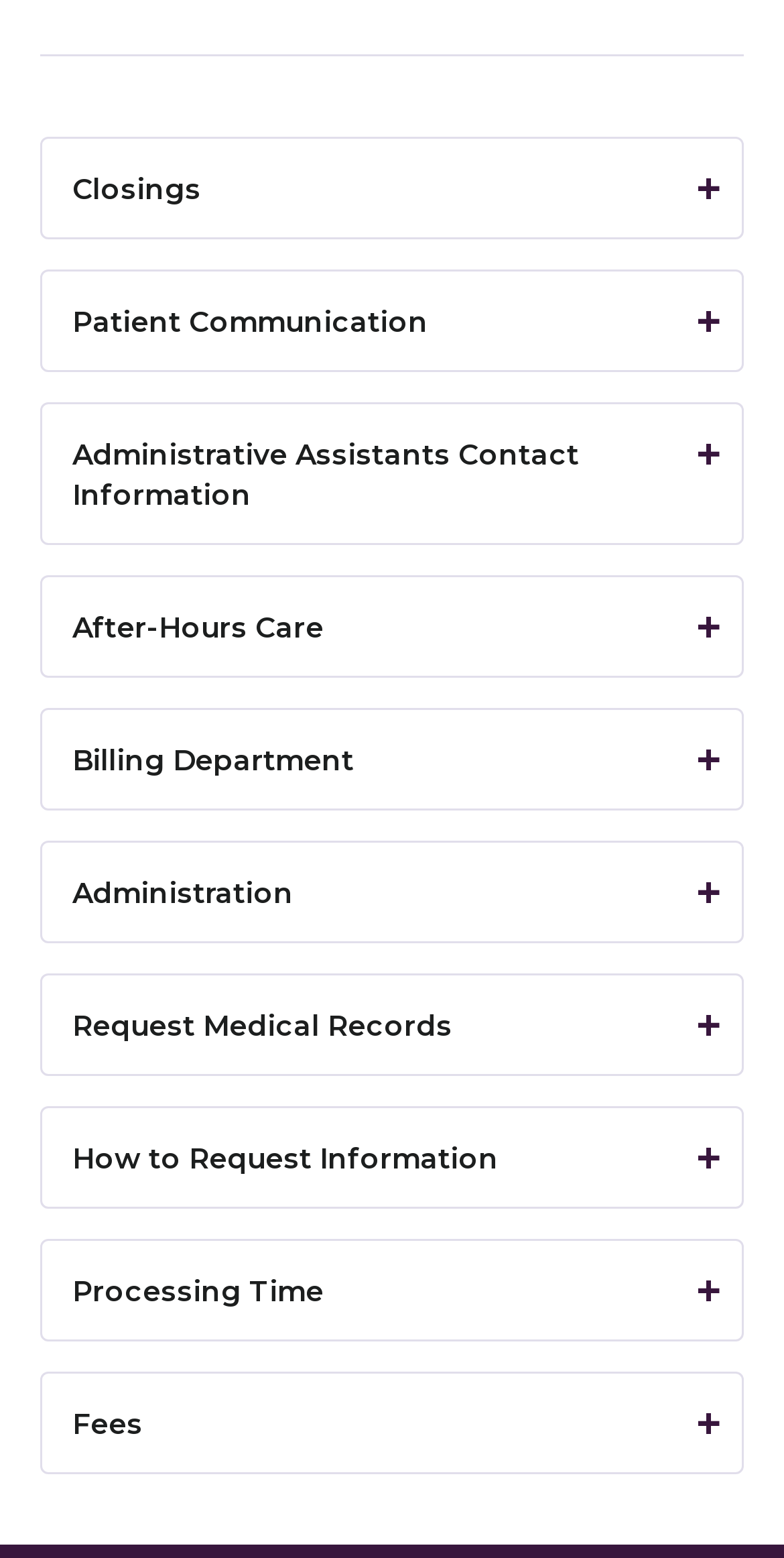Determine the bounding box for the described UI element: "Processing Time".

[0.051, 0.795, 0.949, 0.861]